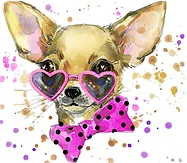Break down the image and describe each part extensively.

This charming illustration features a stylish Chihuahua with large, heart-shaped sunglasses in vibrant pink. The dog, exuding personality and flair, sports a polka-dotted bow tie in shades of pink and black, completing its fashionable look. The background is a playful mix of colorful splashes and gold accents, adding to the overall whimsy and joy of the image. This artistic representation captures the essence of canine charisma and style, making it a delightful piece for dog lovers and art enthusiasts alike.